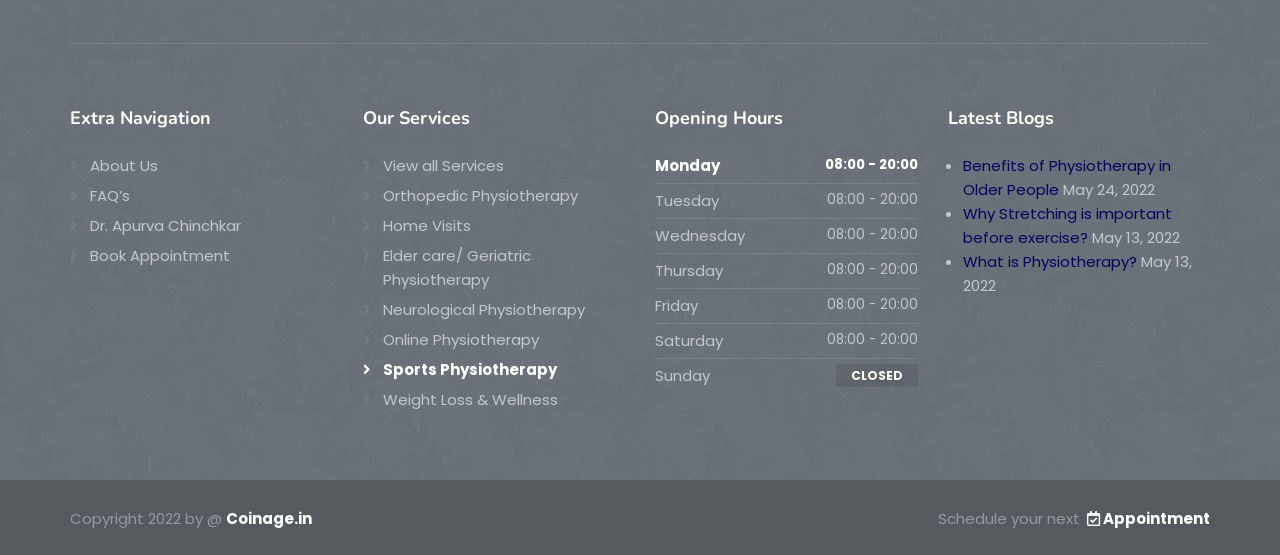Using the provided element description: "Kids", determine the bounding box coordinates of the corresponding UI element in the screenshot.

None